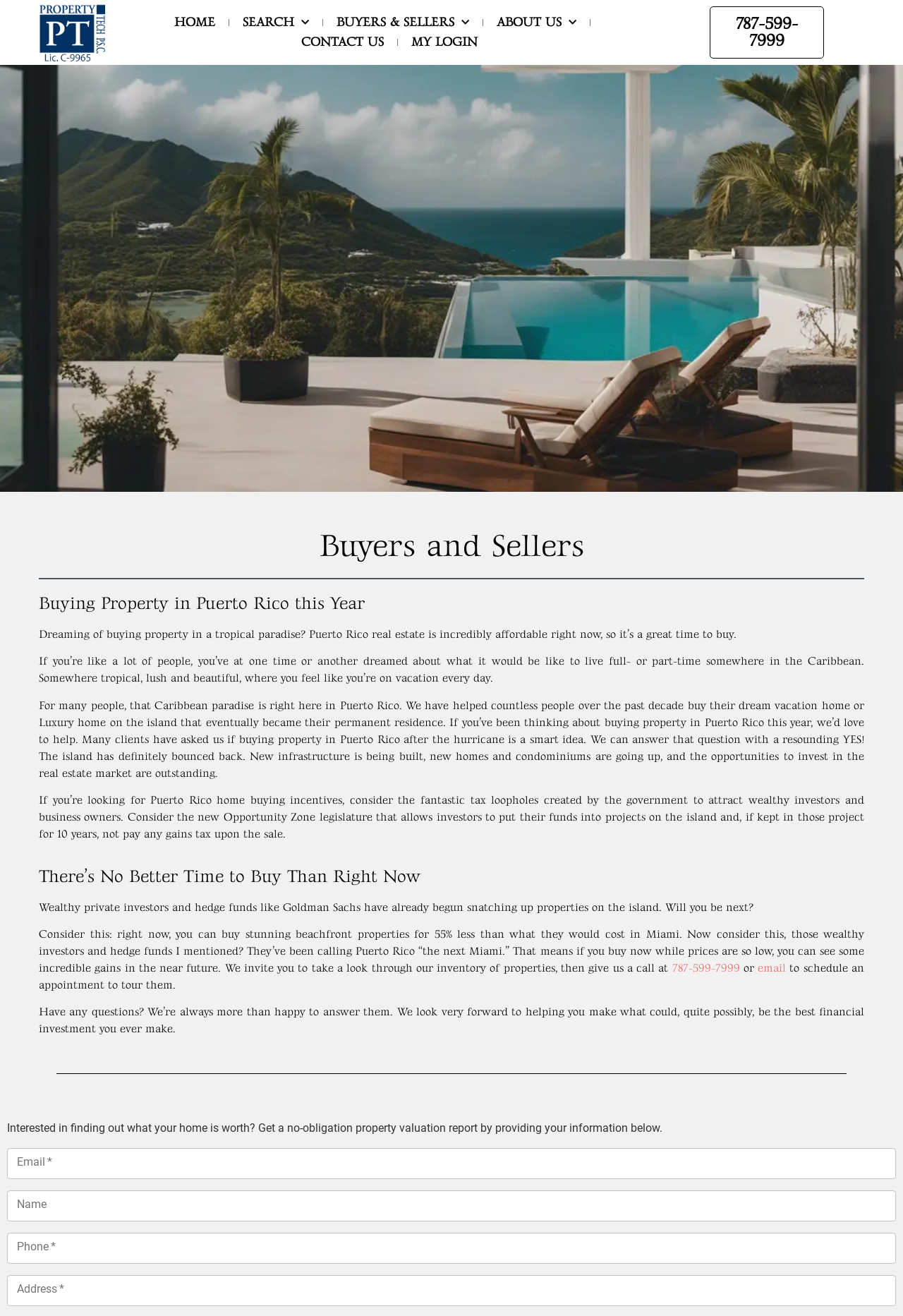What is the main topic of this webpage?
Can you offer a detailed and complete answer to this question?

Based on the headings and static text on the webpage, it appears that the main topic is about buying property in Puerto Rico, specifically highlighting the benefits and opportunities of investing in the real estate market on the island.